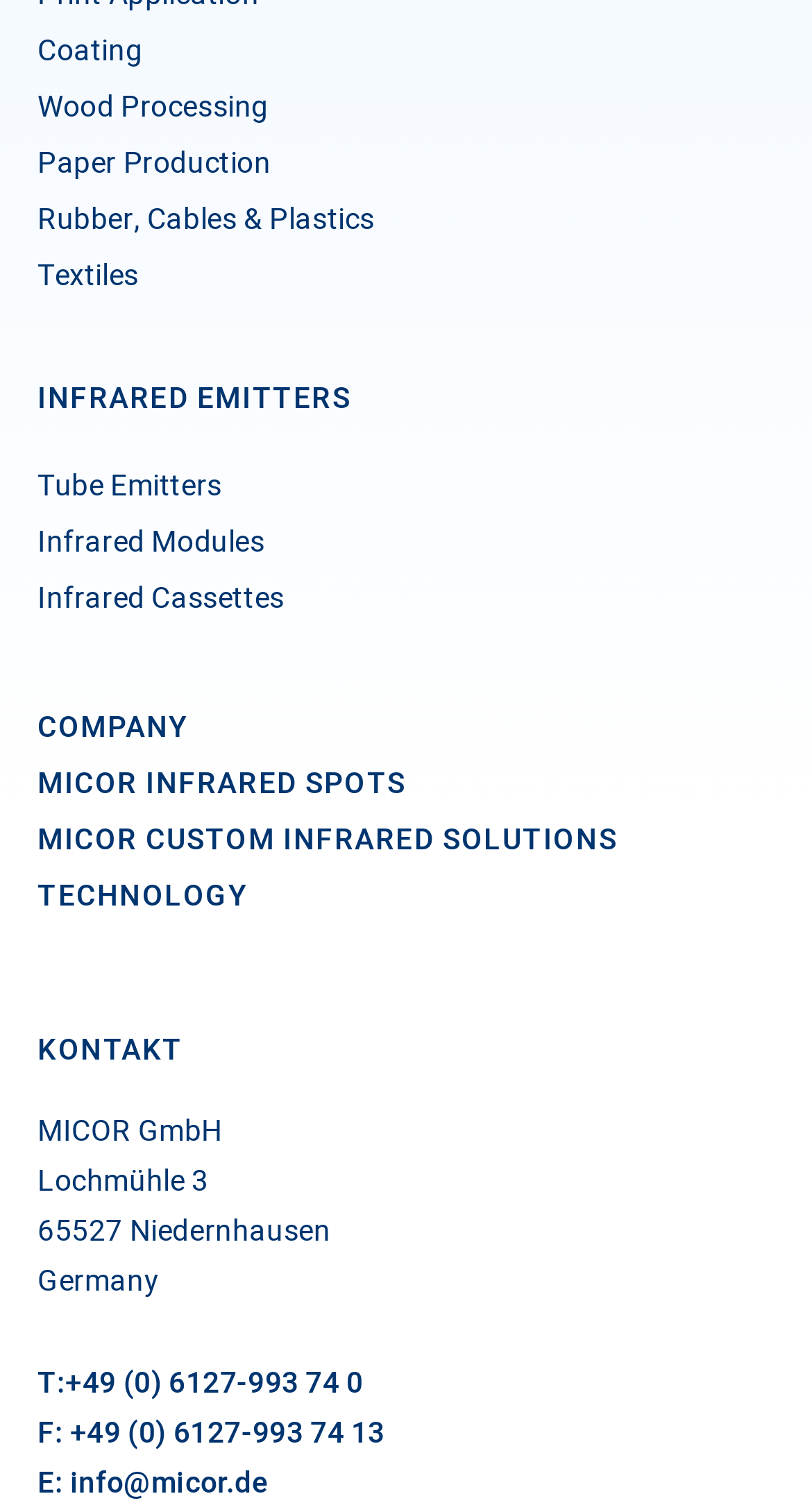What are the types of infrared emitters offered by Micor?
Using the image as a reference, answer the question with a short word or phrase.

Tube Emitters, Infrared Modules, etc.